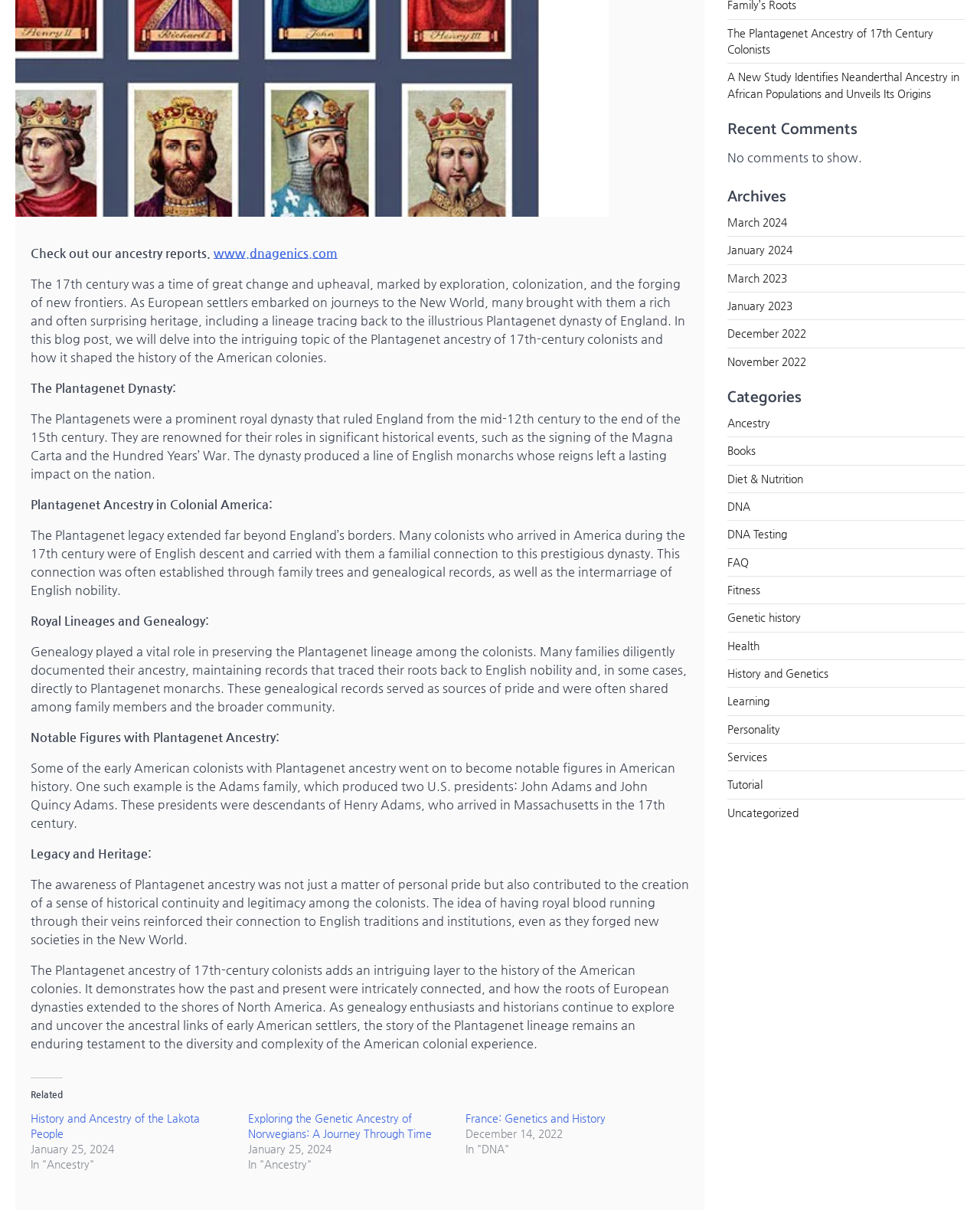Extract the bounding box coordinates for the HTML element that matches this description: "To Top". The coordinates should be four float numbers between 0 and 1, i.e., [left, top, right, bottom].

None